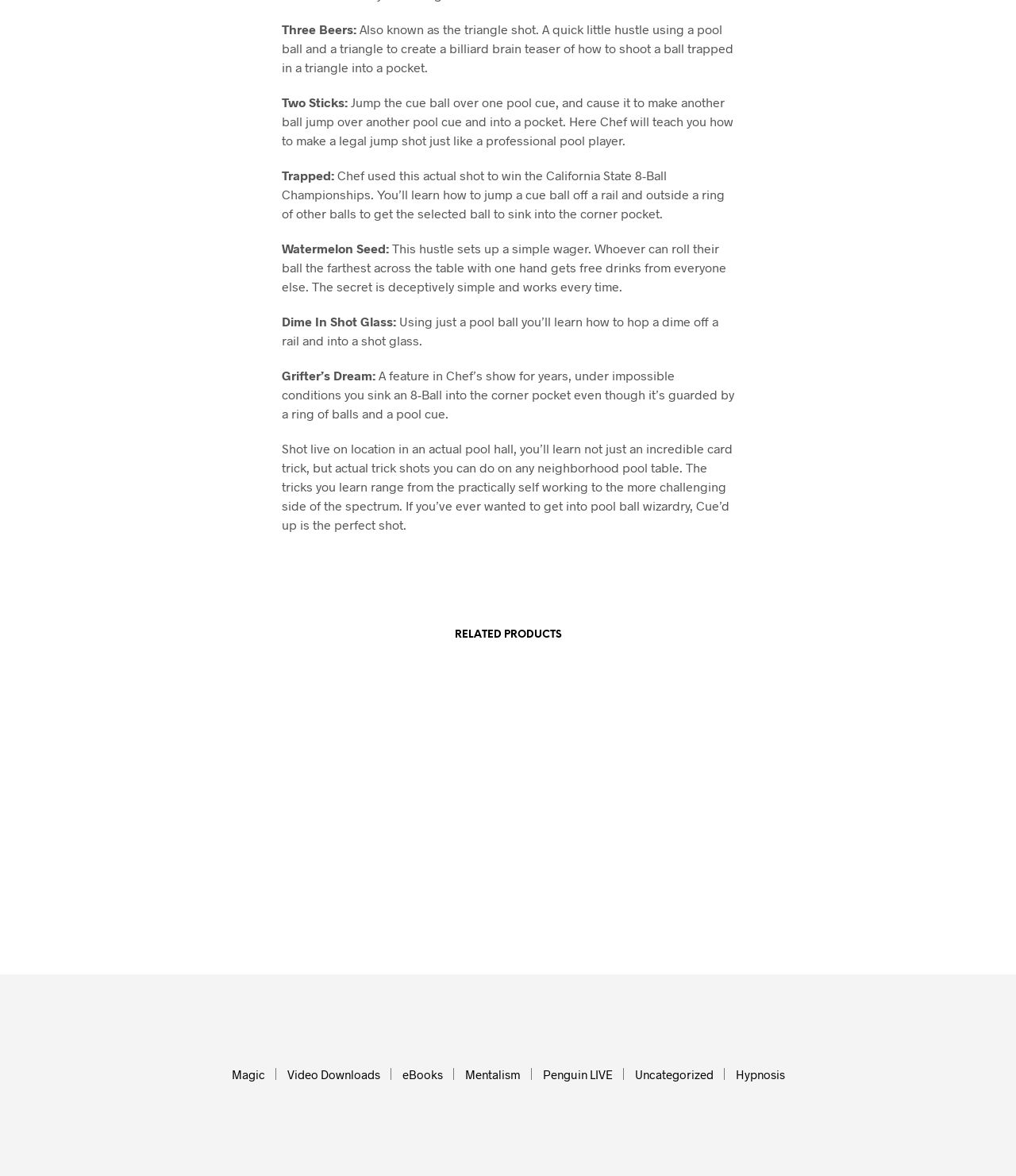What is the price of 'YOU KNEW by Nefesch'?
Examine the image closely and answer the question with as much detail as possible.

I found the price of 'YOU KNEW by Nefesch' by looking at the text next to the 'ADD TO CART' button, which is '$7.99'.